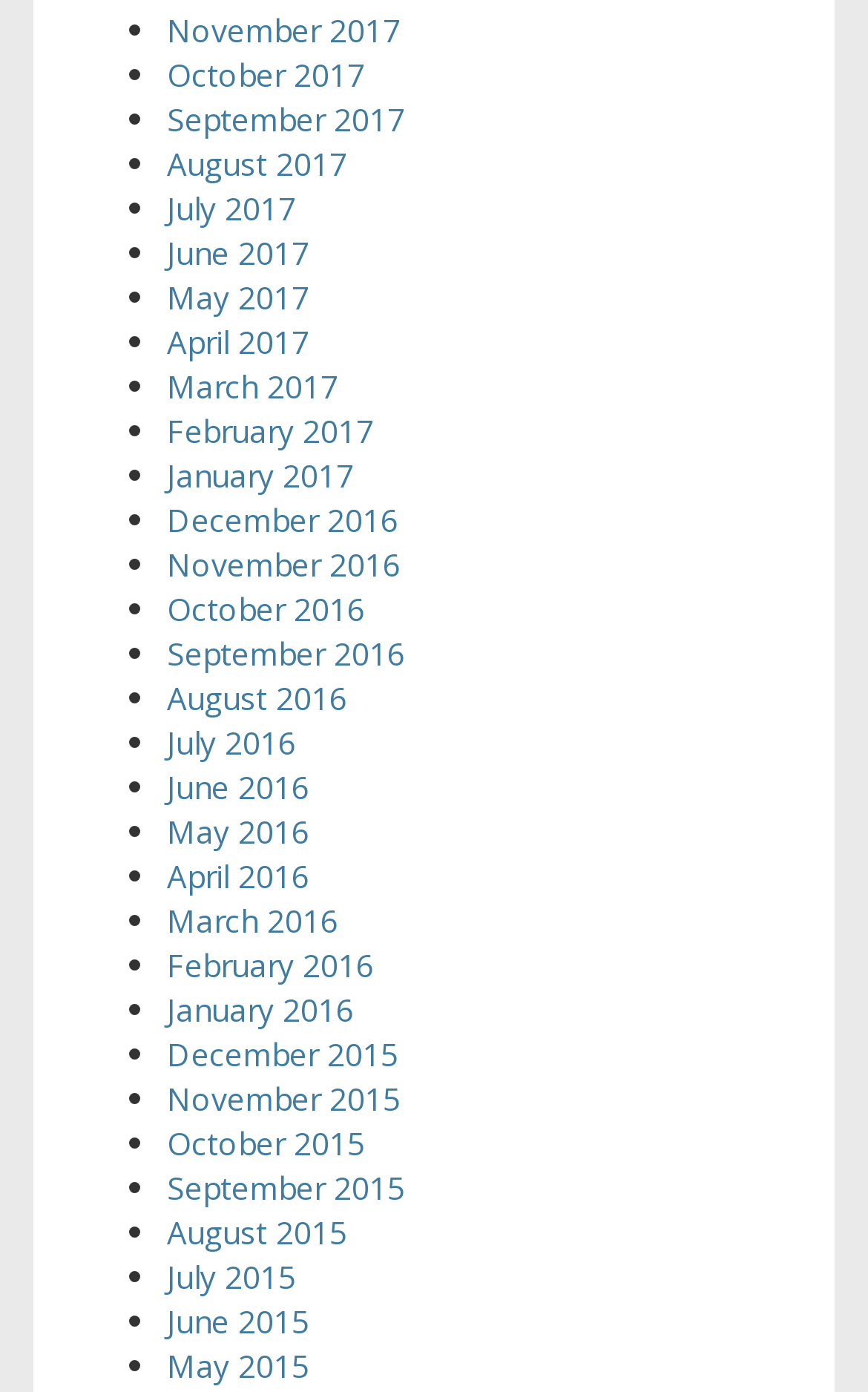Determine the coordinates of the bounding box for the clickable area needed to execute this instruction: "View November 2017".

[0.192, 0.006, 0.462, 0.036]